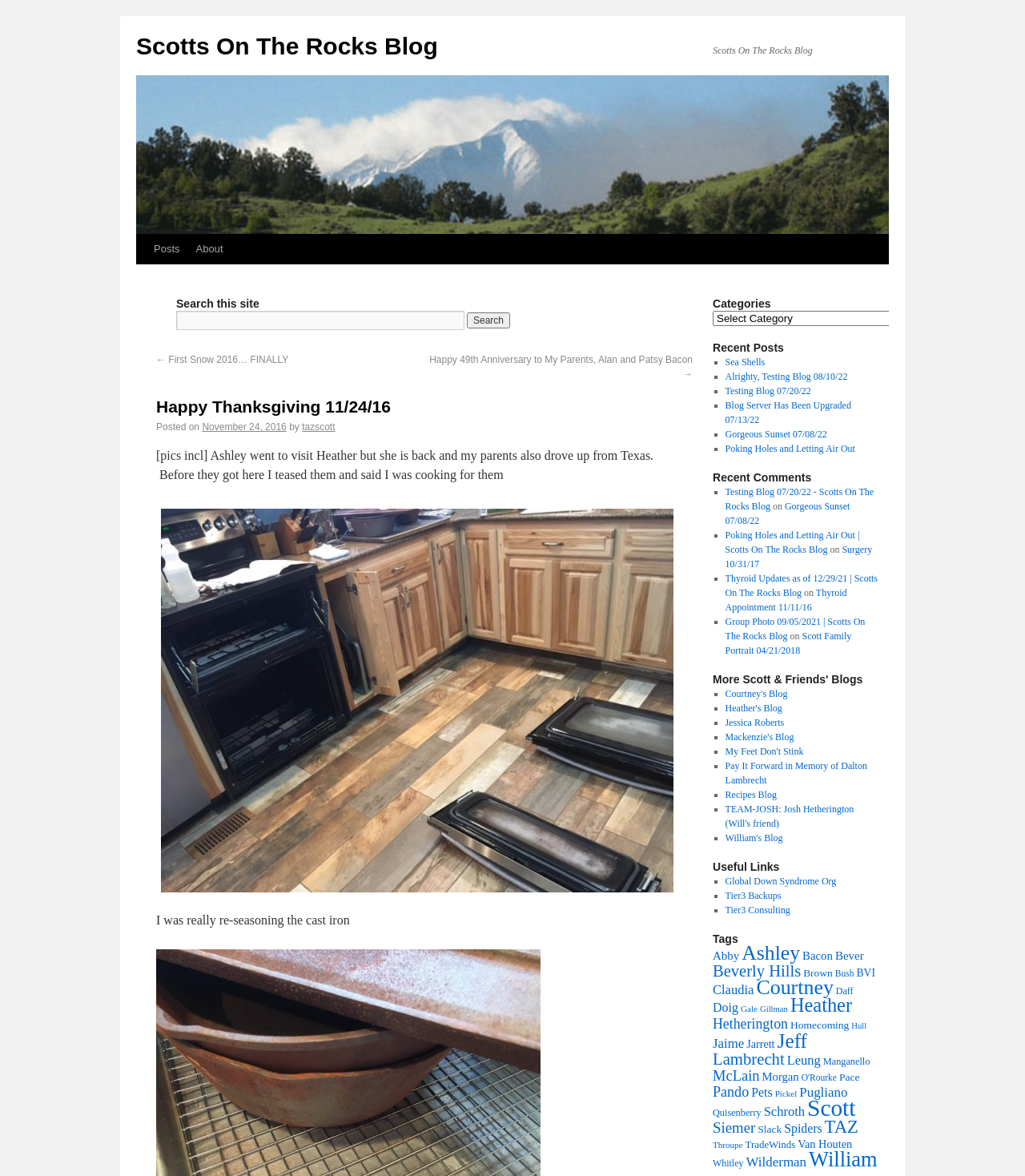Please identify the bounding box coordinates of where to click in order to follow the instruction: "Search this site".

[0.172, 0.252, 0.633, 0.264]